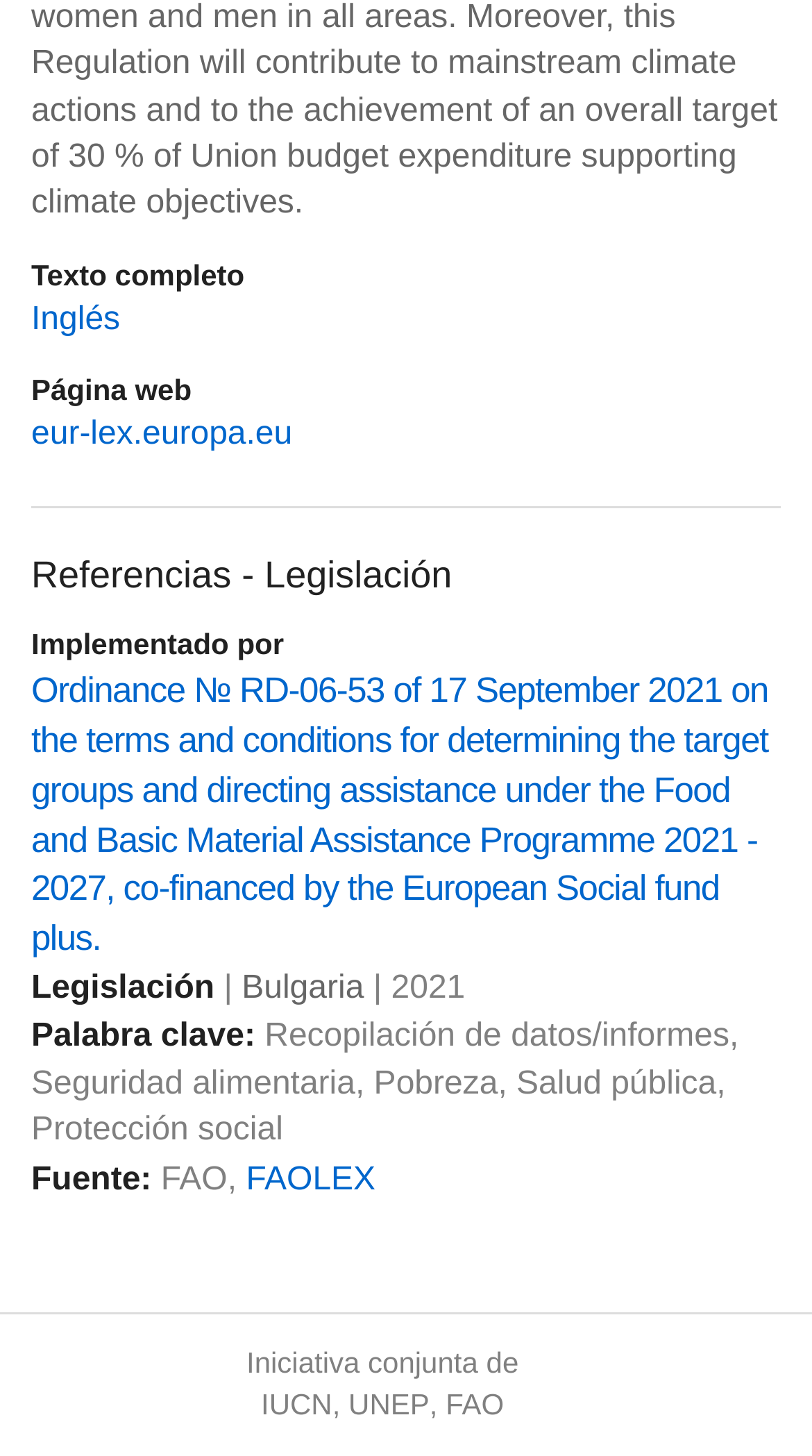Return the bounding box coordinates of the UI element that corresponds to this description: "FAO". The coordinates must be given as four float numbers in the range of 0 and 1, [left, top, right, bottom].

[0.549, 0.951, 0.621, 0.979]